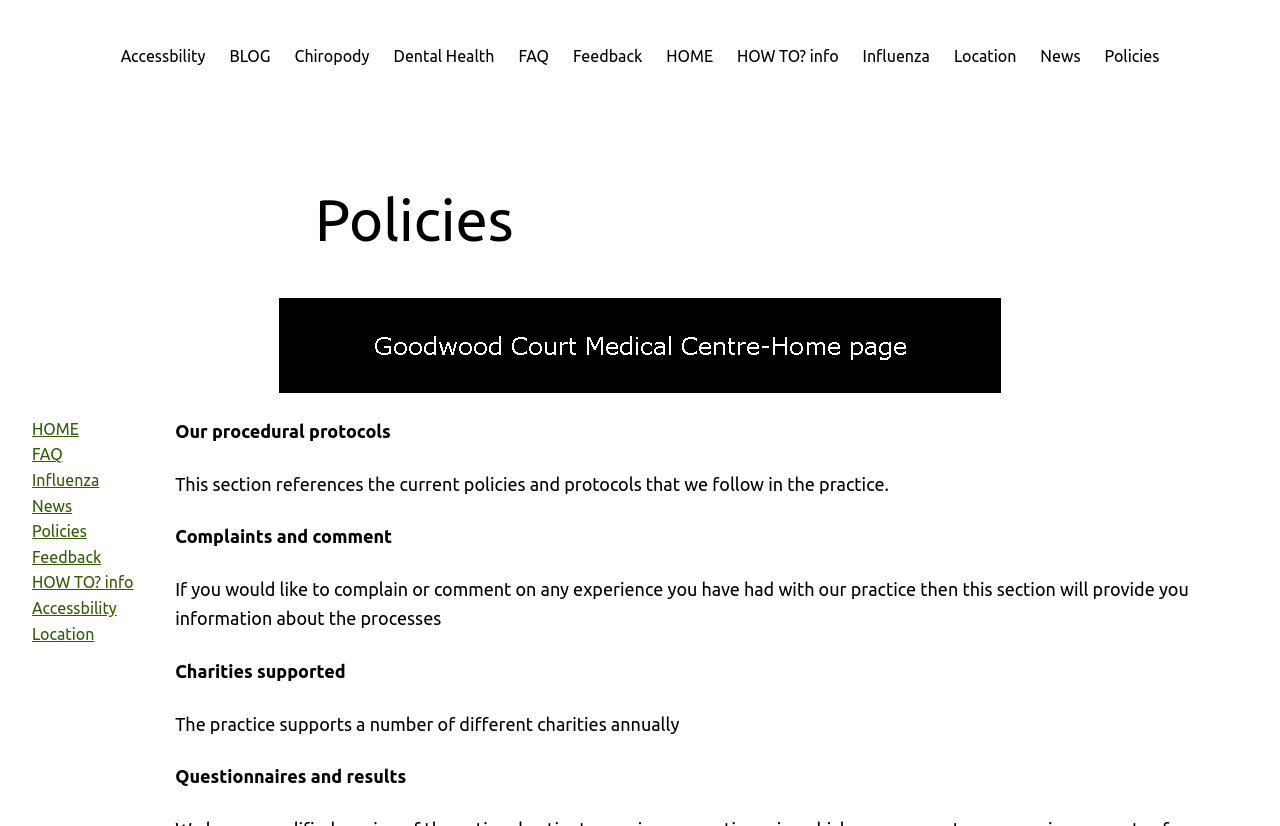What is the 'HOW TO? info' section about?
Using the image, give a concise answer in the form of a single word or short phrase.

Unknown